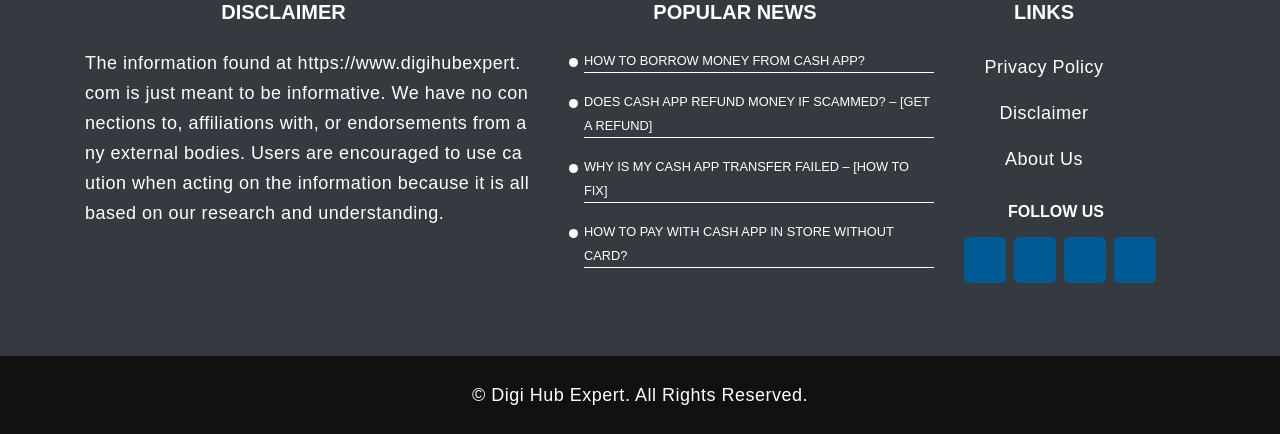What social media platforms can users follow the website on?
Please use the image to deliver a detailed and complete answer.

Users can follow the website on multiple social media platforms, as indicated by the icons and links in the 'FOLLOW US' section, although the specific platforms are not explicitly mentioned.